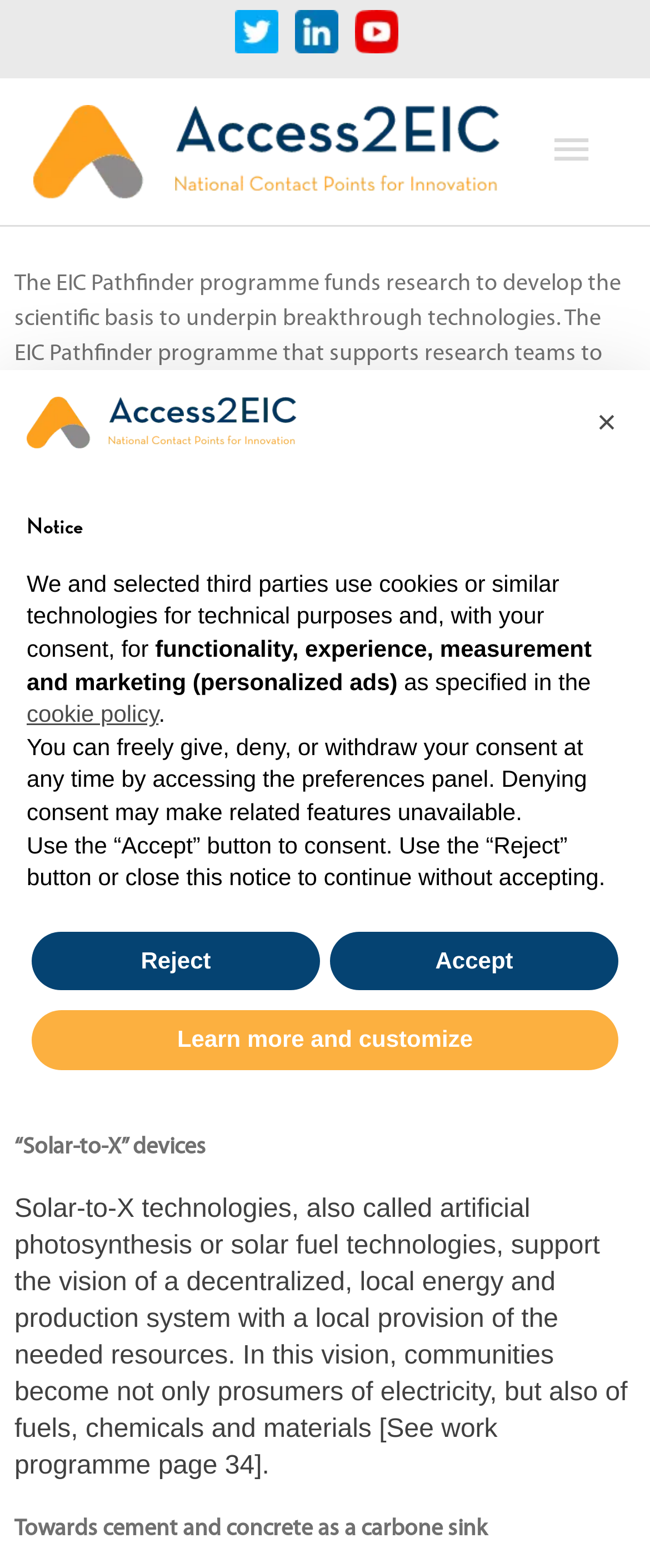What is the vision of Solar-to-X technologies?
Look at the screenshot and respond with one word or a short phrase.

Decentralized, local energy and production system